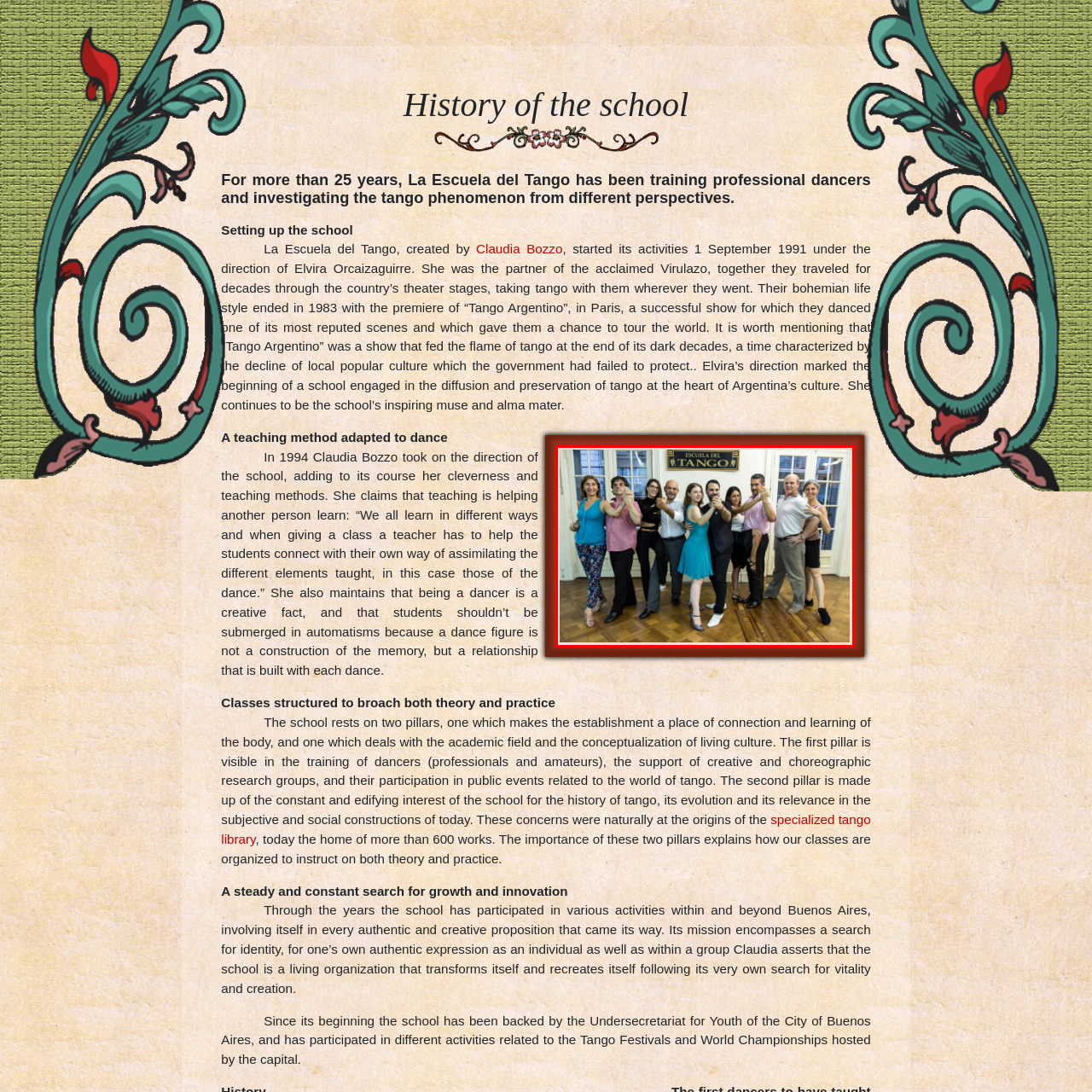Explain the image in the red bounding box with extensive details.

The image captures a vibrant scene at La Escuela del Tango, a renowned institution dedicated to the art of tango dancing for over 25 years. Grouped together in a stylish formation, a diverse ensemble of dancers showcases their passion for tango, embodying the school's spirit of connection and creativity. Each dancer presents a unique style, dressed in colorful attire that reflects the expressive nature of tango. 

In the background, a sign reading "ESCUELA DEL TANGO" emphasizes the school's identity and cultural significance. This image represents a harmonious blend of tradition and modernity, highlighting the school's mission to preserve and share the rich heritage of tango while encouraging individual expression and innovation among its students. The dynamic postures and smiles of the dancers convey a sense of community and joy, central to the experience at La Escuela del Tango.